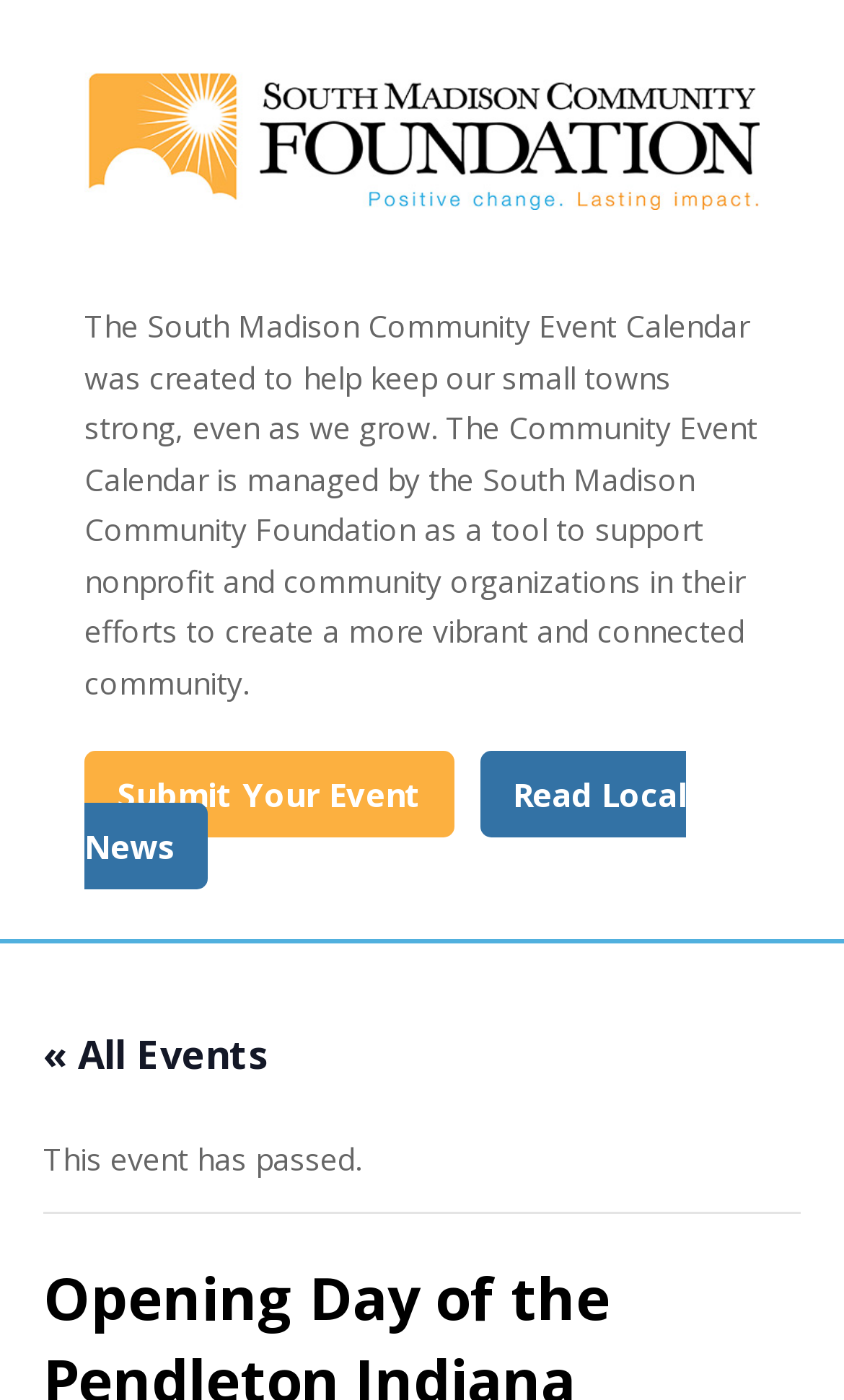Can I read news on this website?
Examine the image and provide an in-depth answer to the question.

The link element 'Read Local News' suggests that users can click on it to access local news articles or content on the website.